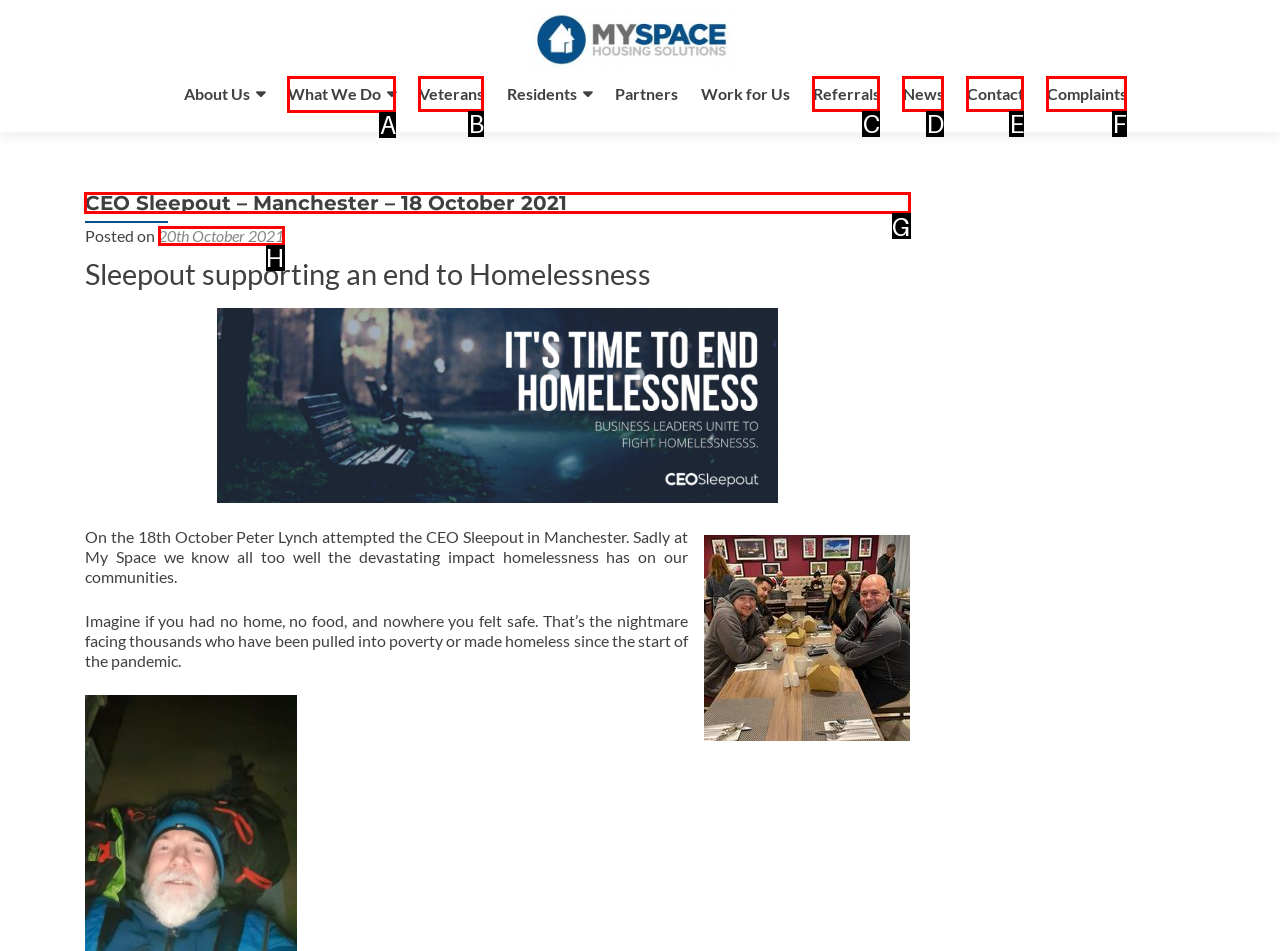Select the appropriate HTML element to click on to finish the task: View the CEO Sleepout event details.
Answer with the letter corresponding to the selected option.

G